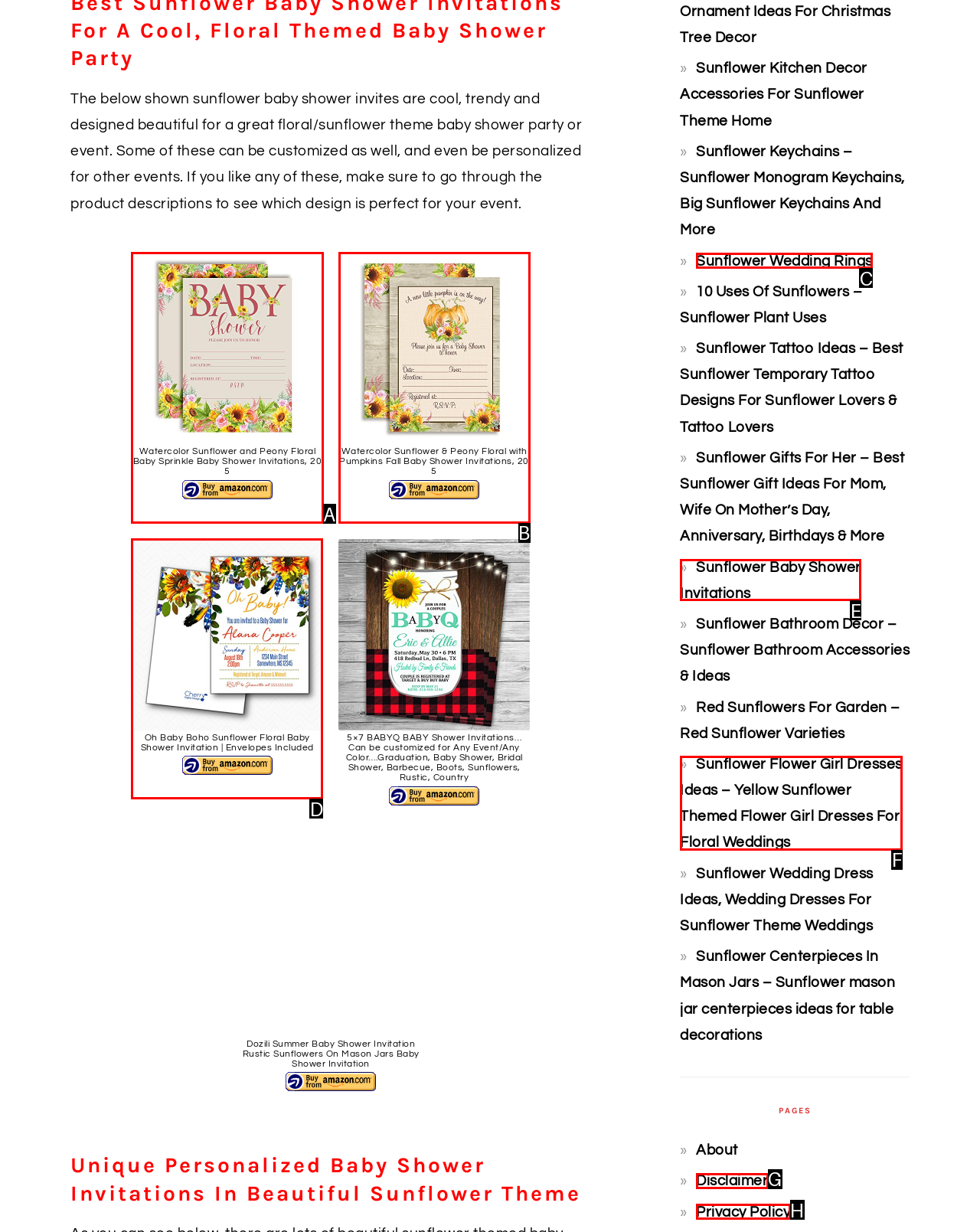Given the task: View Watercolor Sunflower and Peony Floral Baby Sprinkle Baby Shower Invitations, tell me which HTML element to click on.
Answer with the letter of the correct option from the given choices.

A